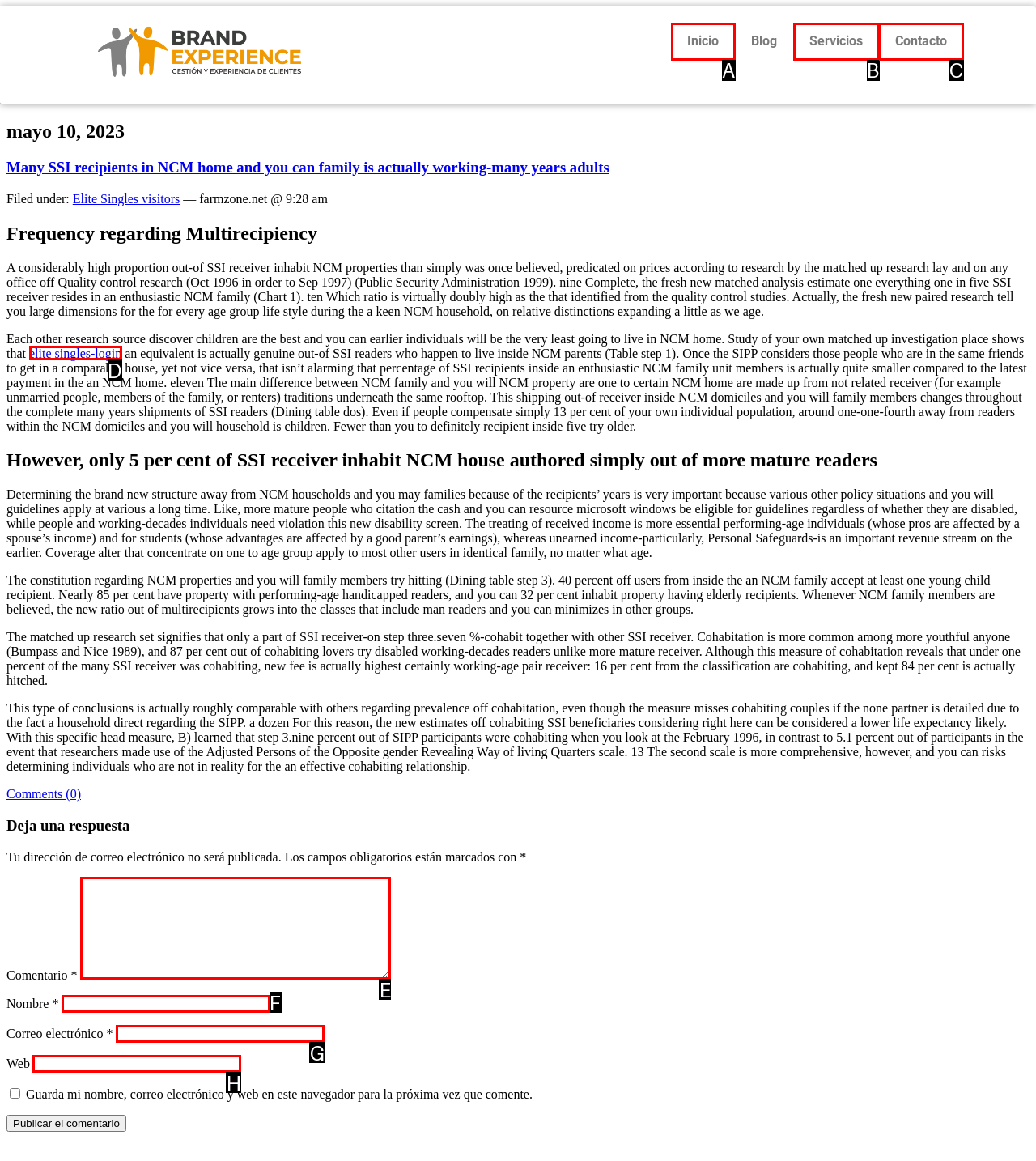Given the description: Inicio, select the HTML element that best matches it. Reply with the letter of your chosen option.

A